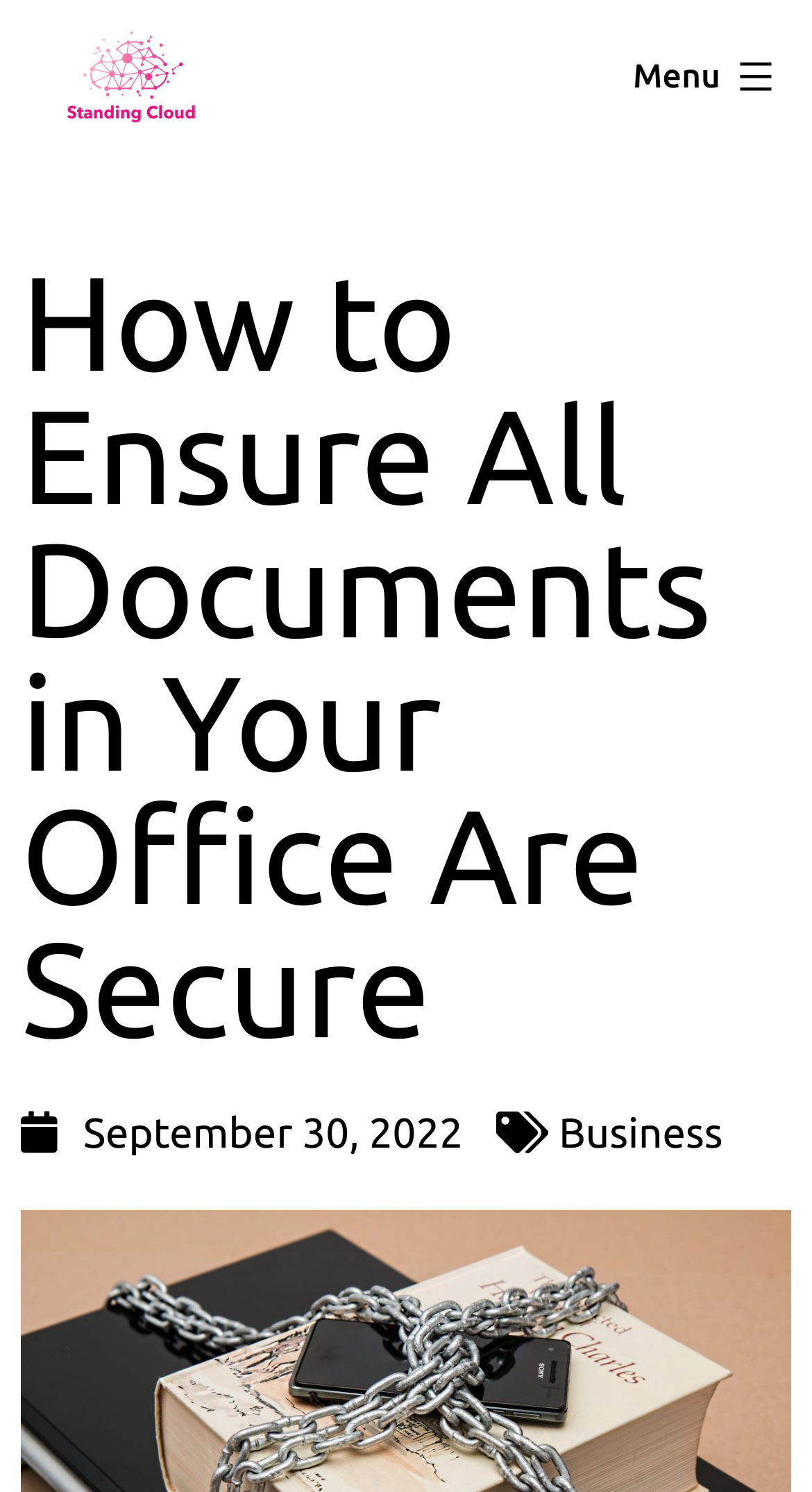What is the date of the article?
Use the information from the screenshot to give a comprehensive response to the question.

The date of the article is located below the main heading, and it is a link with the text 'September 30, 2022'.